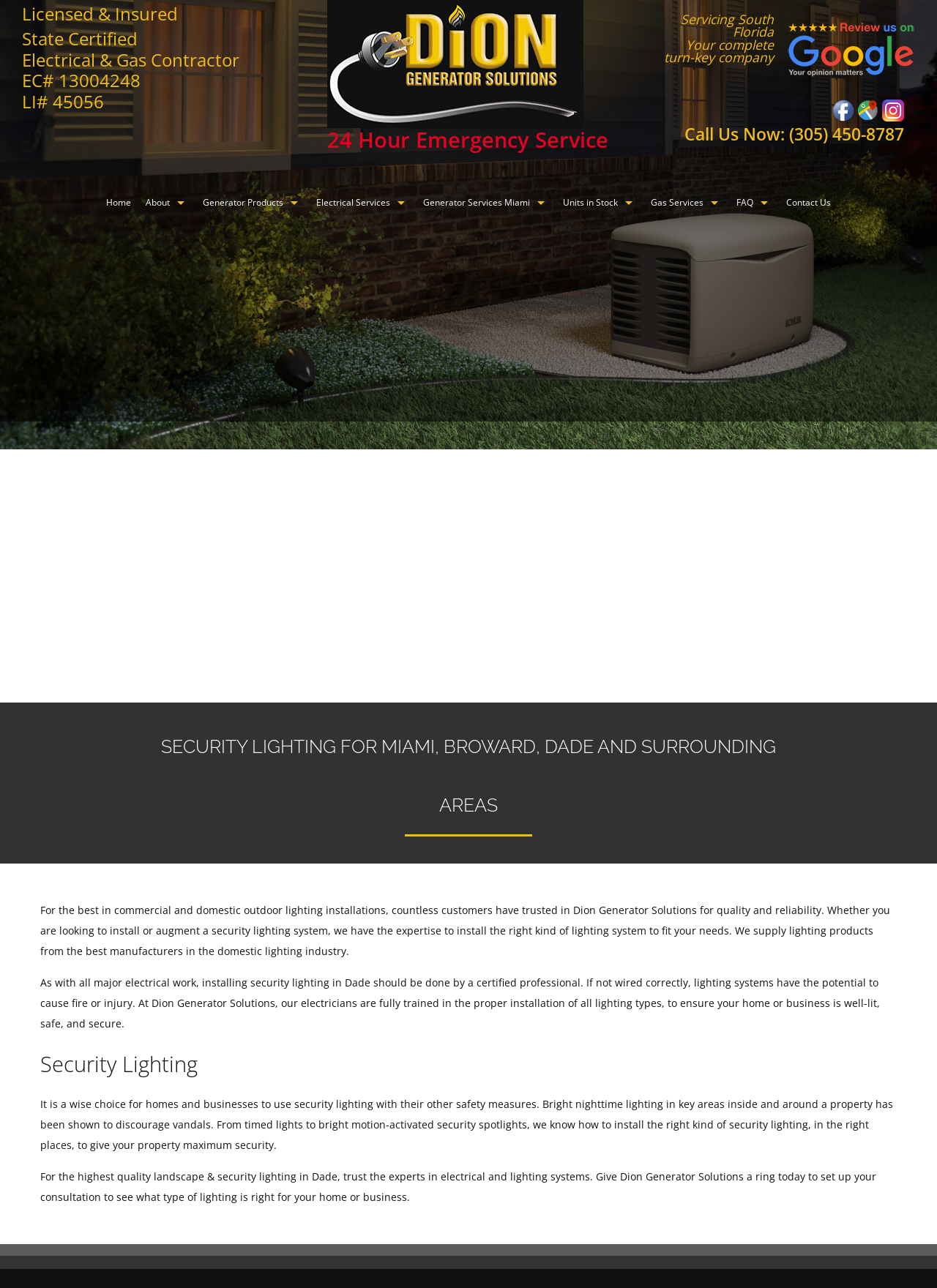Please indicate the bounding box coordinates of the element's region to be clicked to achieve the instruction: "Go to unv.org". Provide the coordinates as four float numbers between 0 and 1, i.e., [left, top, right, bottom].

None